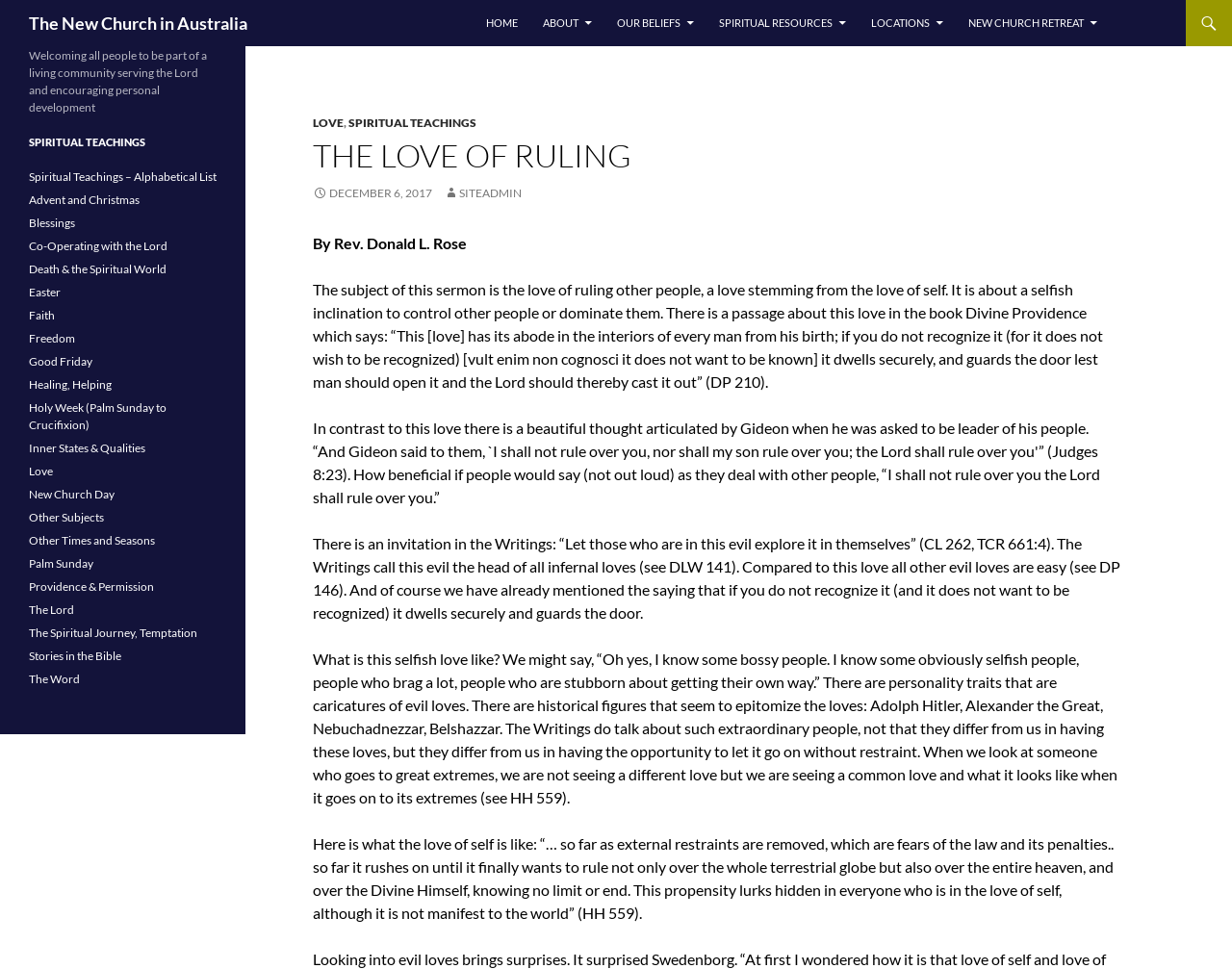Please find the bounding box coordinates of the element that needs to be clicked to perform the following instruction: "Click on the SPIRITUAL TEACHINGS link". The bounding box coordinates should be four float numbers between 0 and 1, represented as [left, top, right, bottom].

[0.283, 0.119, 0.387, 0.134]